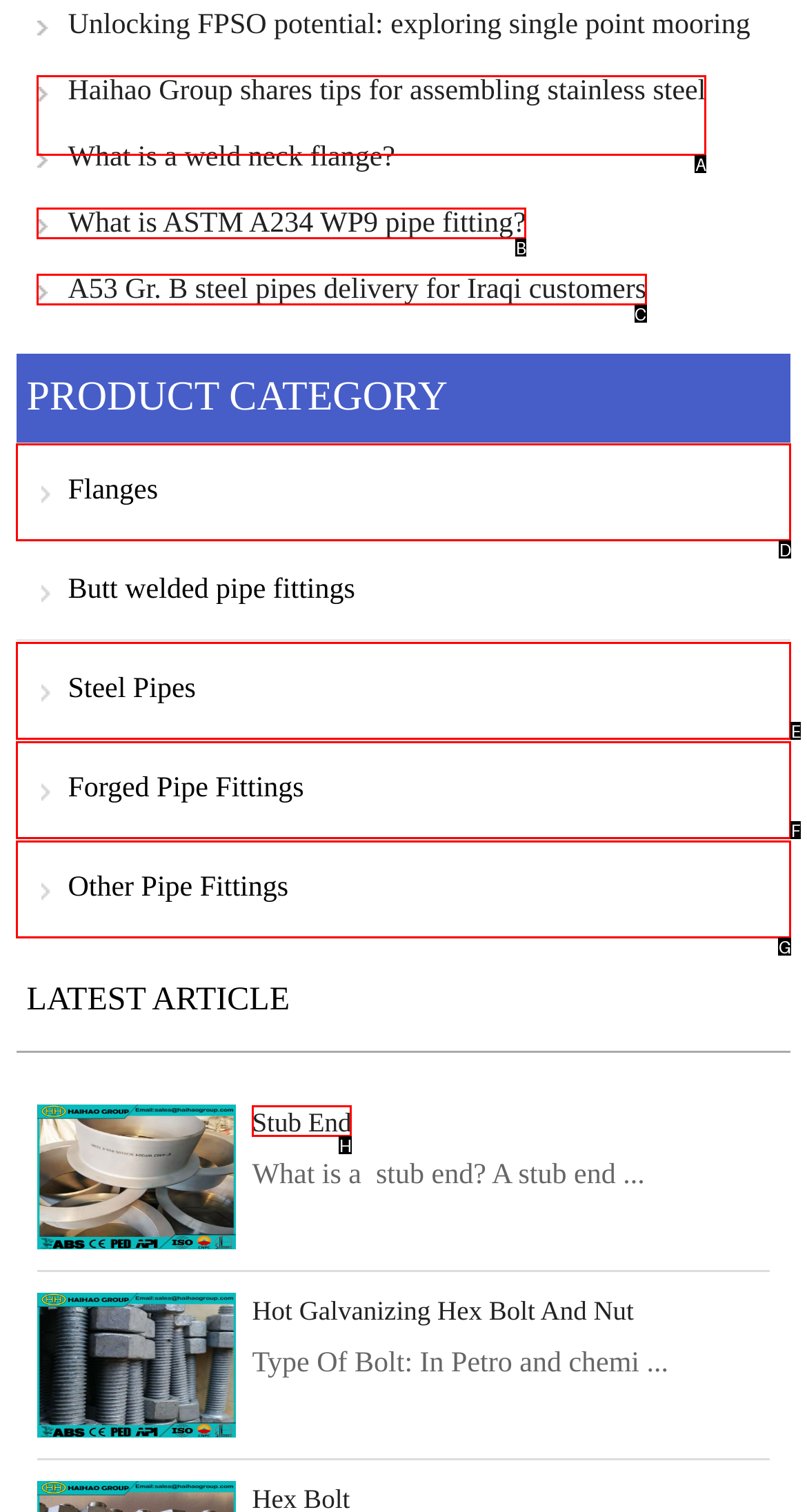Select the HTML element that needs to be clicked to carry out the task: Go to the Homepage
Provide the letter of the correct option.

None